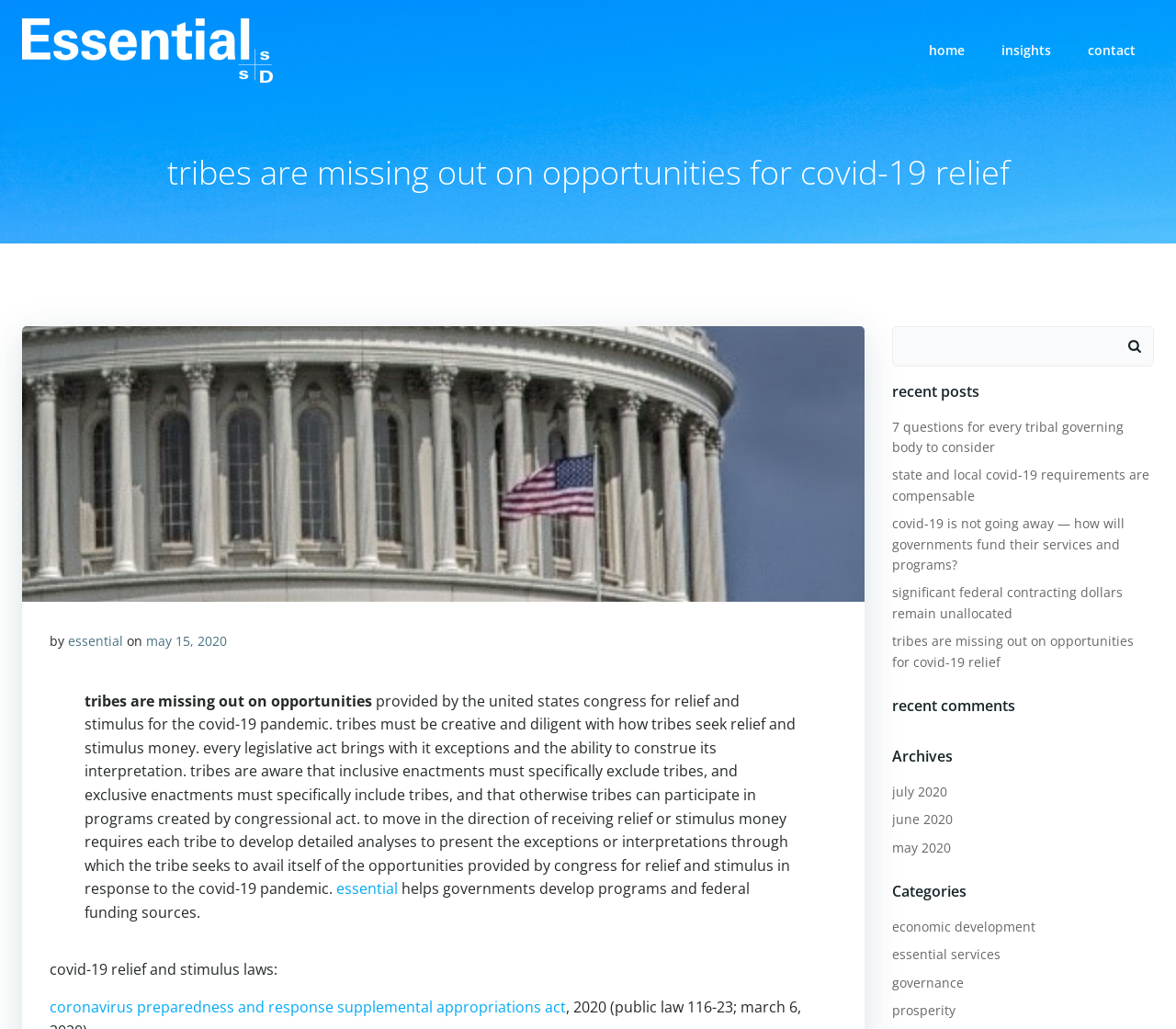Identify the bounding box coordinates for the UI element described by the following text: "May 15, 2020". Provide the coordinates as four float numbers between 0 and 1, in the format [left, top, right, bottom].

[0.124, 0.614, 0.193, 0.631]